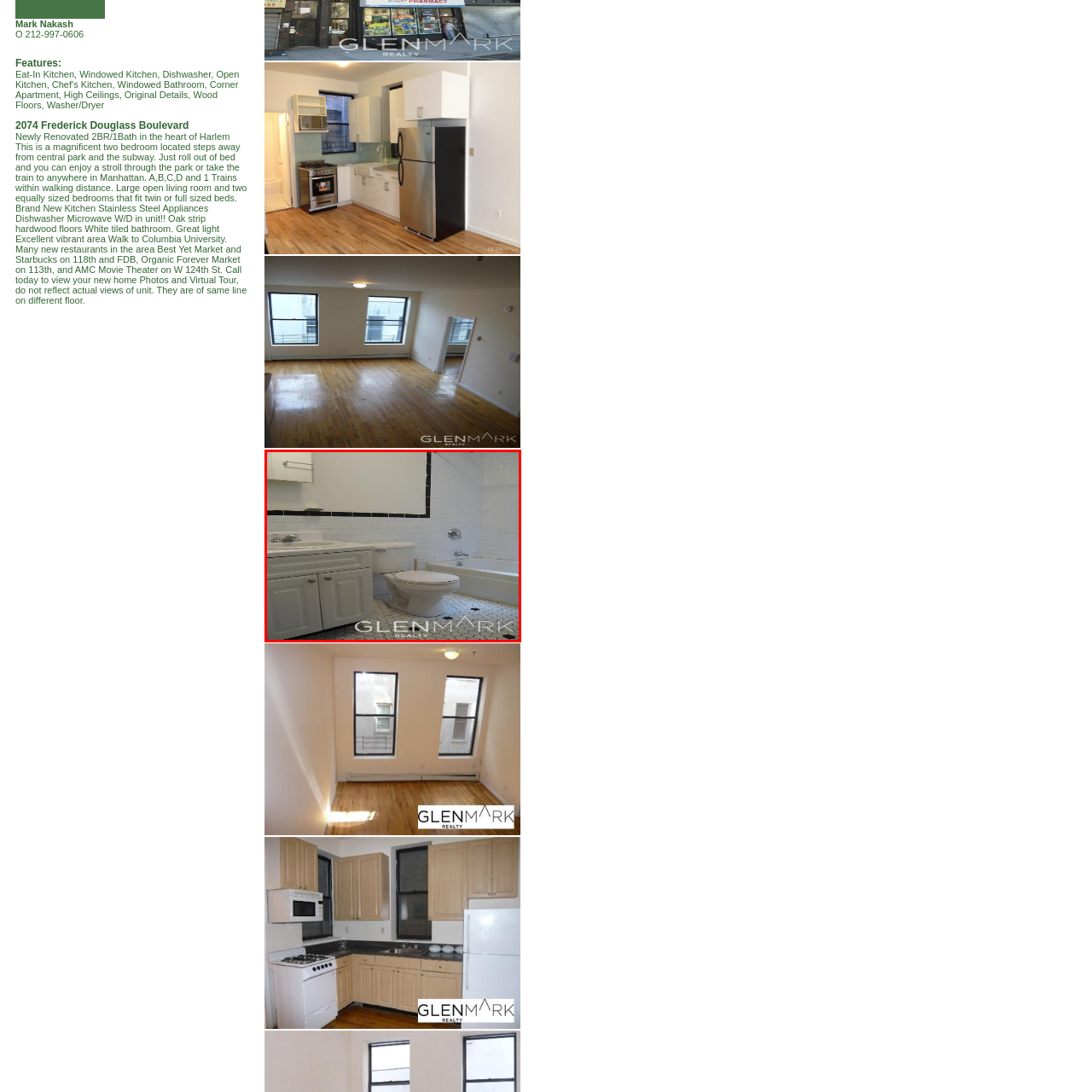Give an in-depth explanation of the image captured within the red boundary.

The image showcases a well-designed bathroom featuring classic white subway tiles that create a timeless aesthetic. The room includes a modern bathtub, ideal for relaxation, along with a sleek toilet positioned conveniently for space efficiency. A white vanity with storage drawers adds functionality and elegance, complemented by a matching mirror above. The hexagonal black and white tiled floor enhances the overall charm, contributing to a clean and inviting atmosphere. This beautifully renovated bathroom is part of a sophisticated living space located in a desirable area, perfect for comfortable living.